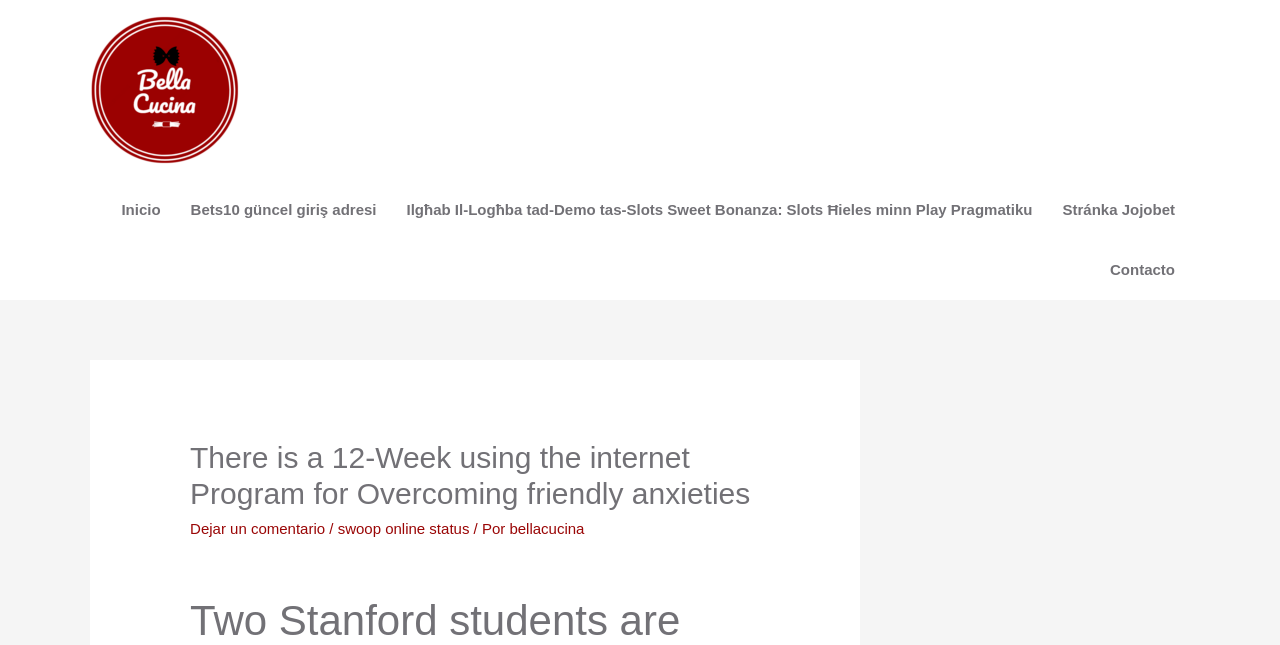Determine the bounding box coordinates of the clickable element to achieve the following action: 'leave a comment'. Provide the coordinates as four float values between 0 and 1, formatted as [left, top, right, bottom].

[0.148, 0.806, 0.254, 0.833]